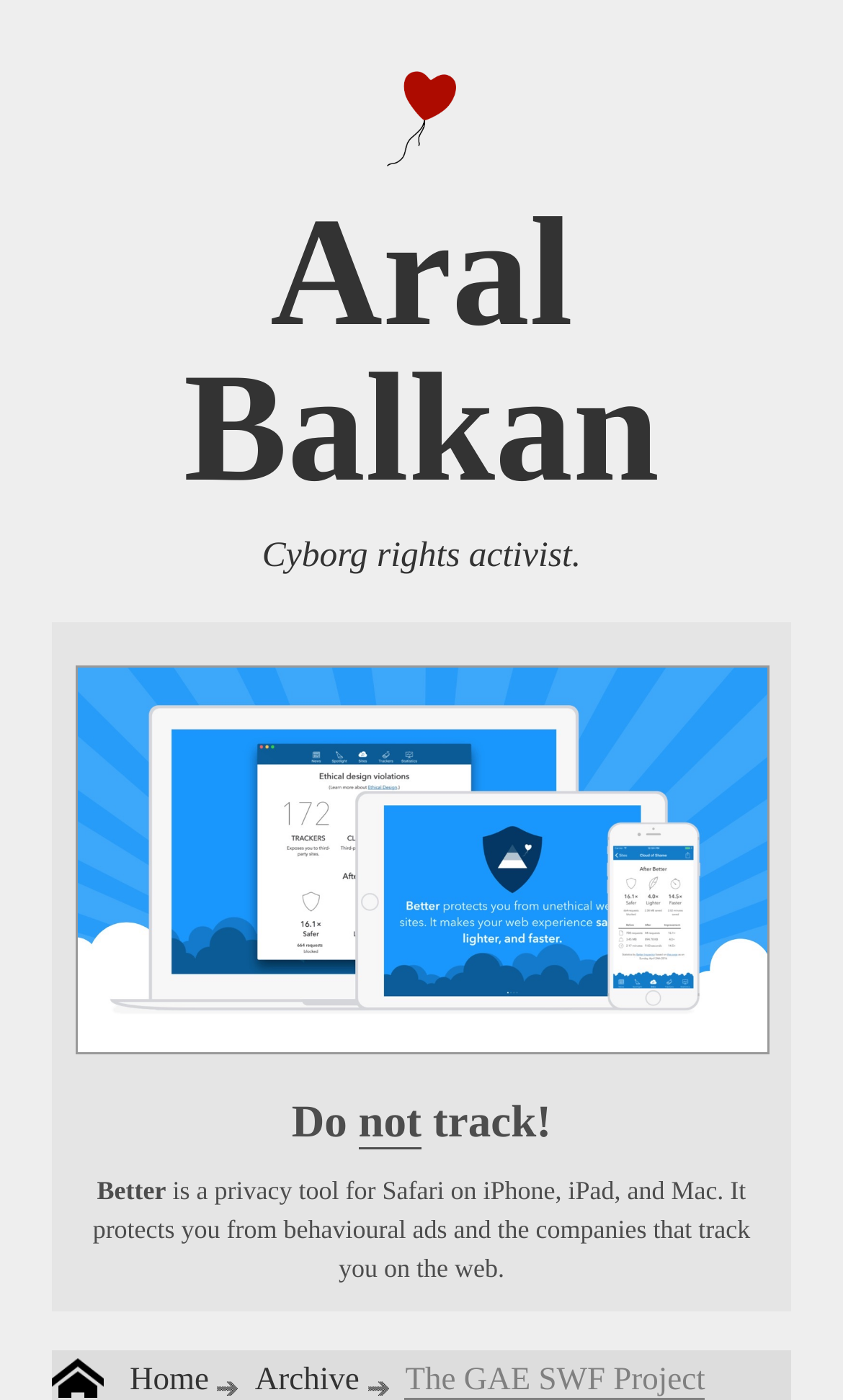Extract the bounding box for the UI element that matches this description: "parent_node: Back to Voys.co.za".

None